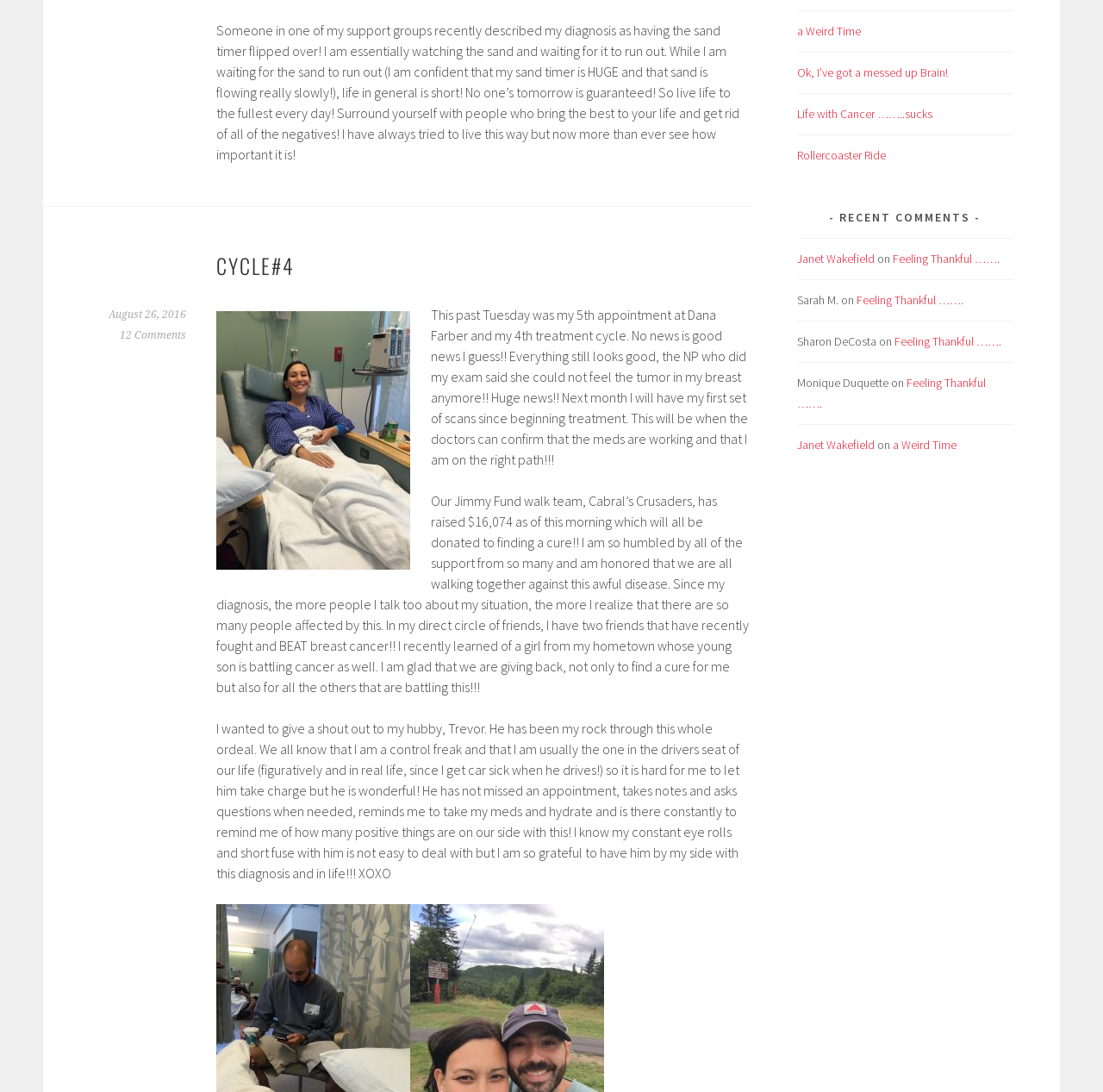Locate the bounding box of the user interface element based on this description: "Janet Wakefield".

[0.723, 0.4, 0.793, 0.414]